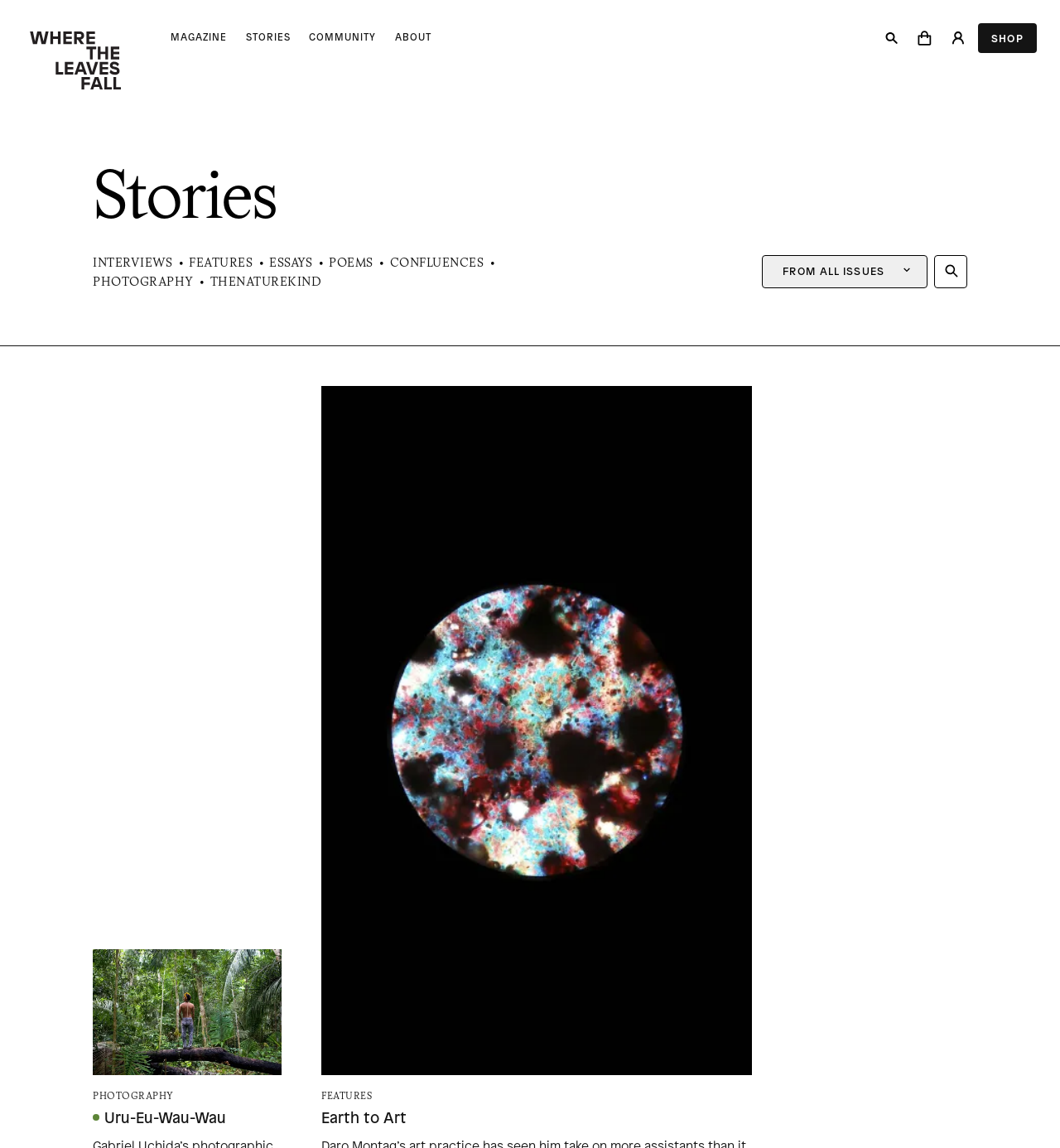Please give a concise answer to this question using a single word or phrase: 
What is the name of the first story?

Uru-Eu-Wau-Wau